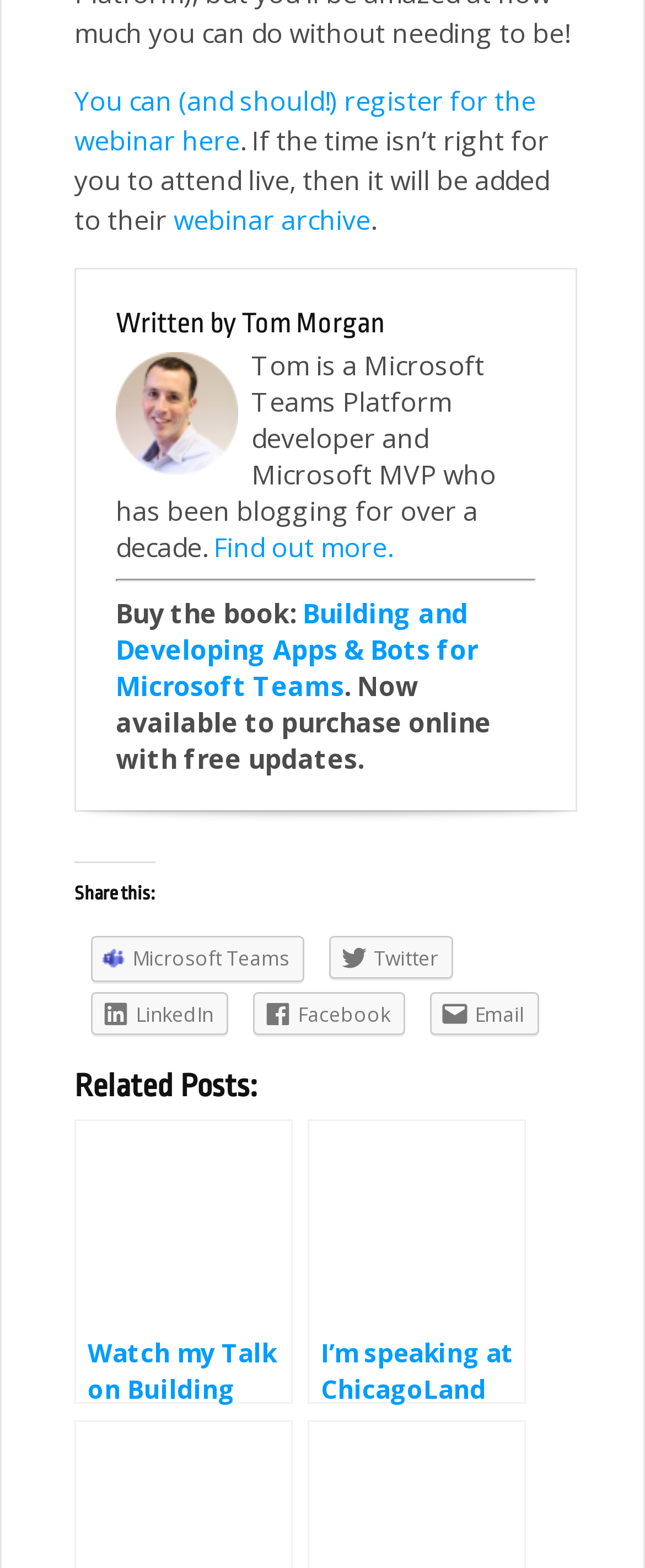Please use the details from the image to answer the following question comprehensively:
Who is the author of the book?

The answer can be found in the heading element 'Written by Tom Morgan' which indicates that Tom Morgan is the author of the book.